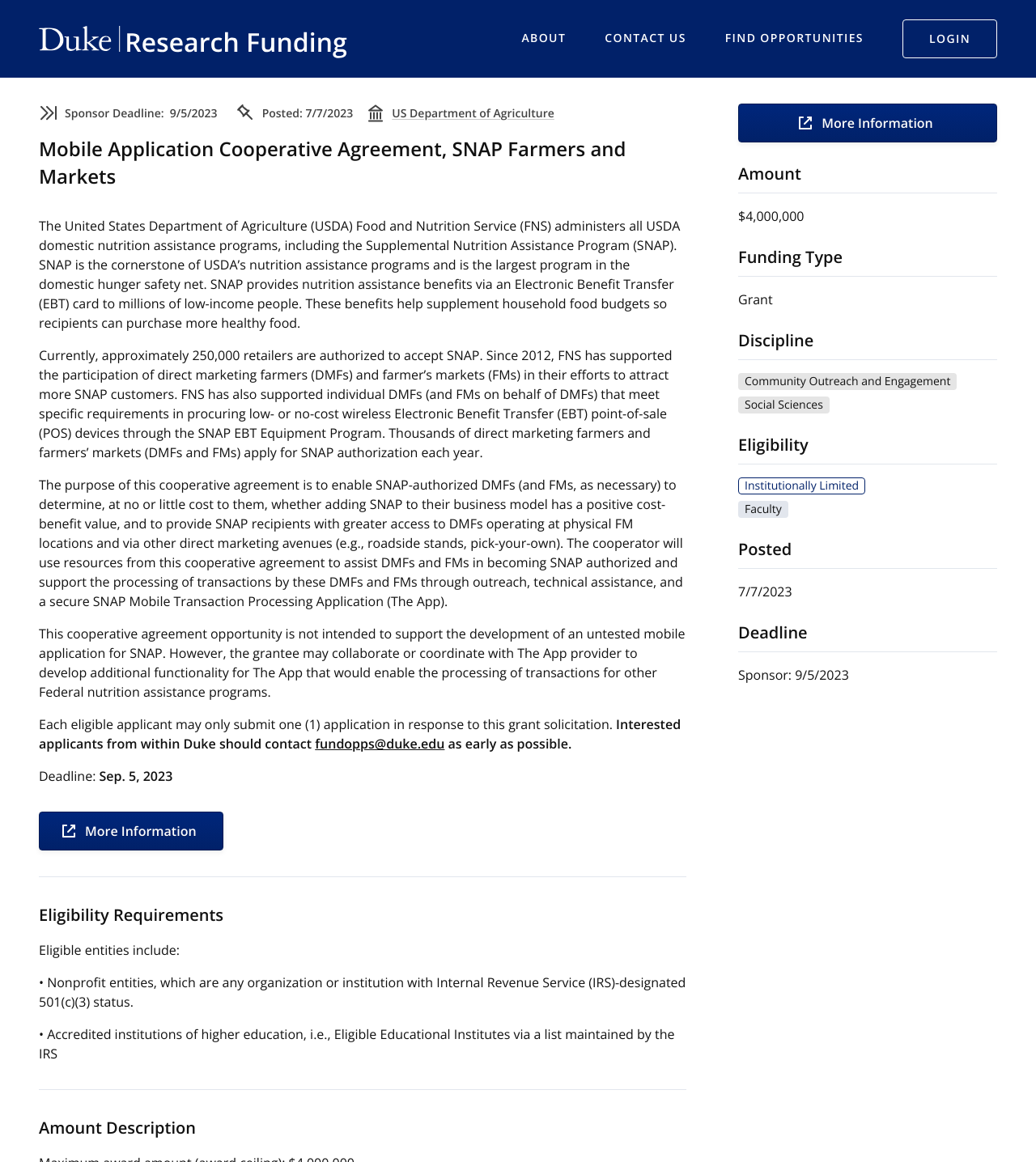Give a concise answer of one word or phrase to the question: 
Who is eligible to apply for this grant?

Nonprofit entities and accredited institutions